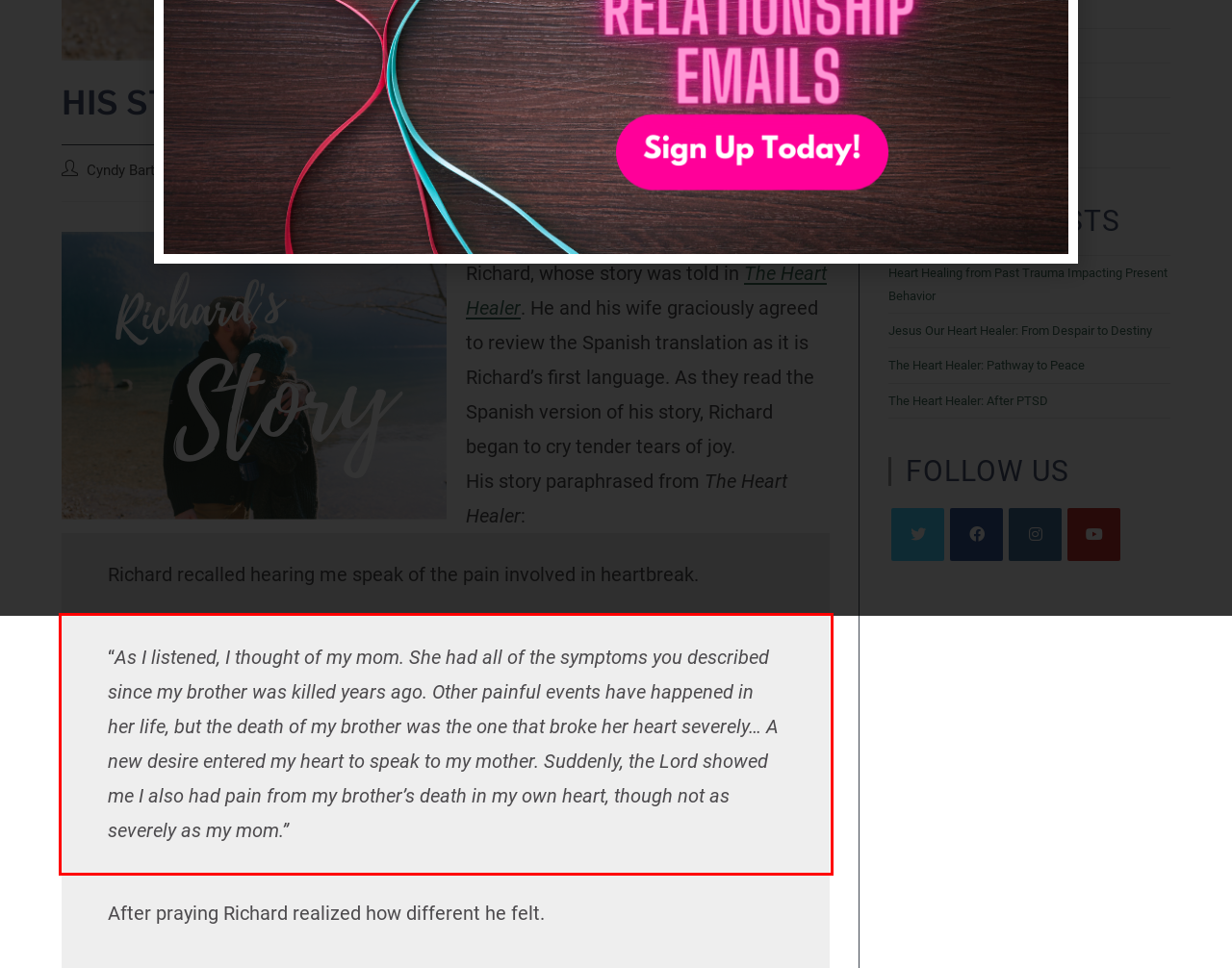You are given a screenshot with a red rectangle. Identify and extract the text within this red bounding box using OCR.

“As I listened, I thought of my mom. She had all of the symptoms you described since my brother was killed years ago. Other painful events have happened in her life, but the death of my brother was the one that broke her heart severely… A new desire entered my heart to speak to my mother. Suddenly, the Lord showed me I also had pain from my brother’s death in my own heart, though not as severely as my mom.”